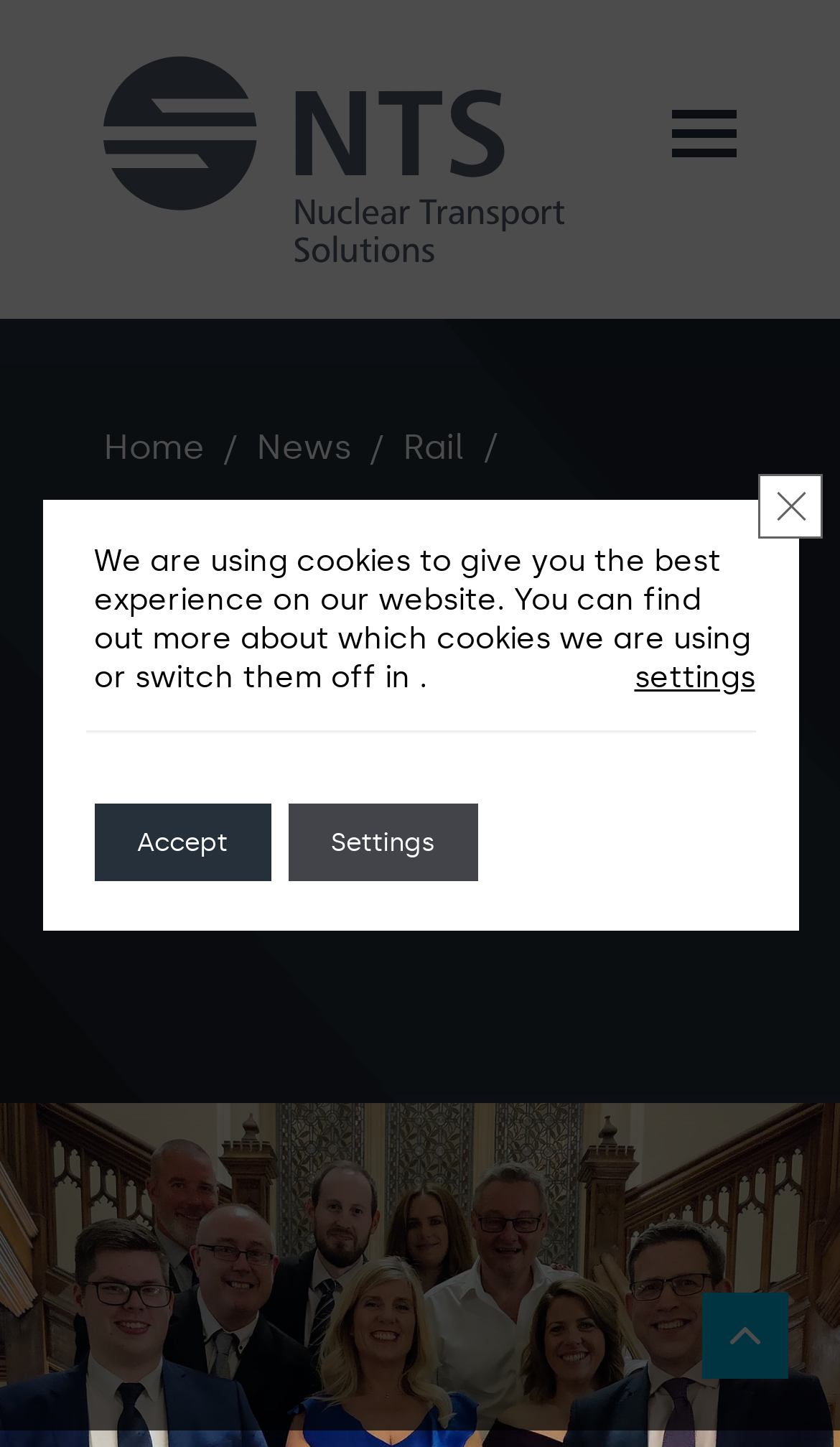Determine the bounding box coordinates of the clickable region to execute the instruction: "Go to Rail". The coordinates should be four float numbers between 0 and 1, denoted as [left, top, right, bottom].

[0.479, 0.295, 0.554, 0.323]